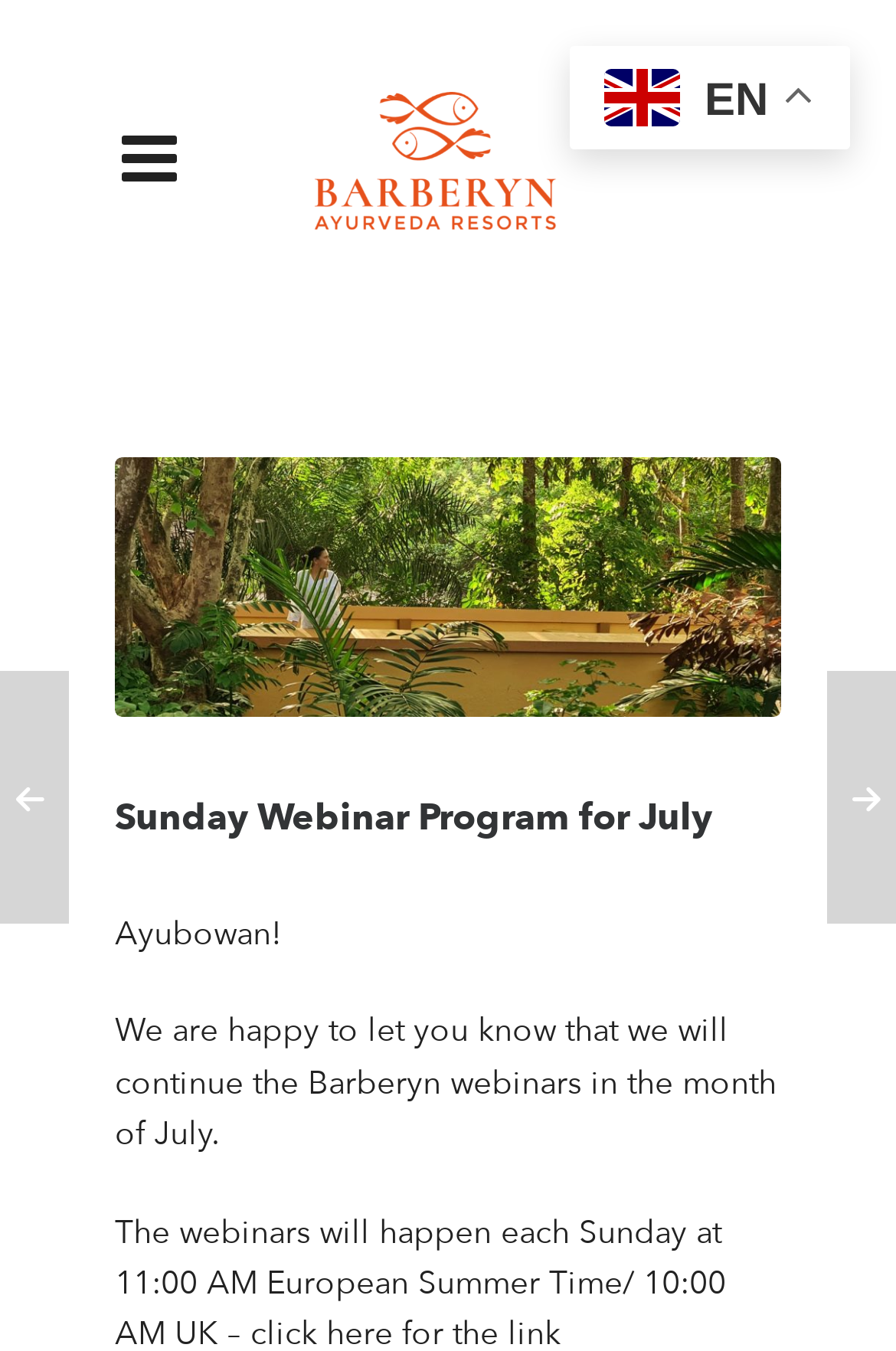Please respond to the question using a single word or phrase:
What is the topic of the webpage?

Webinar program